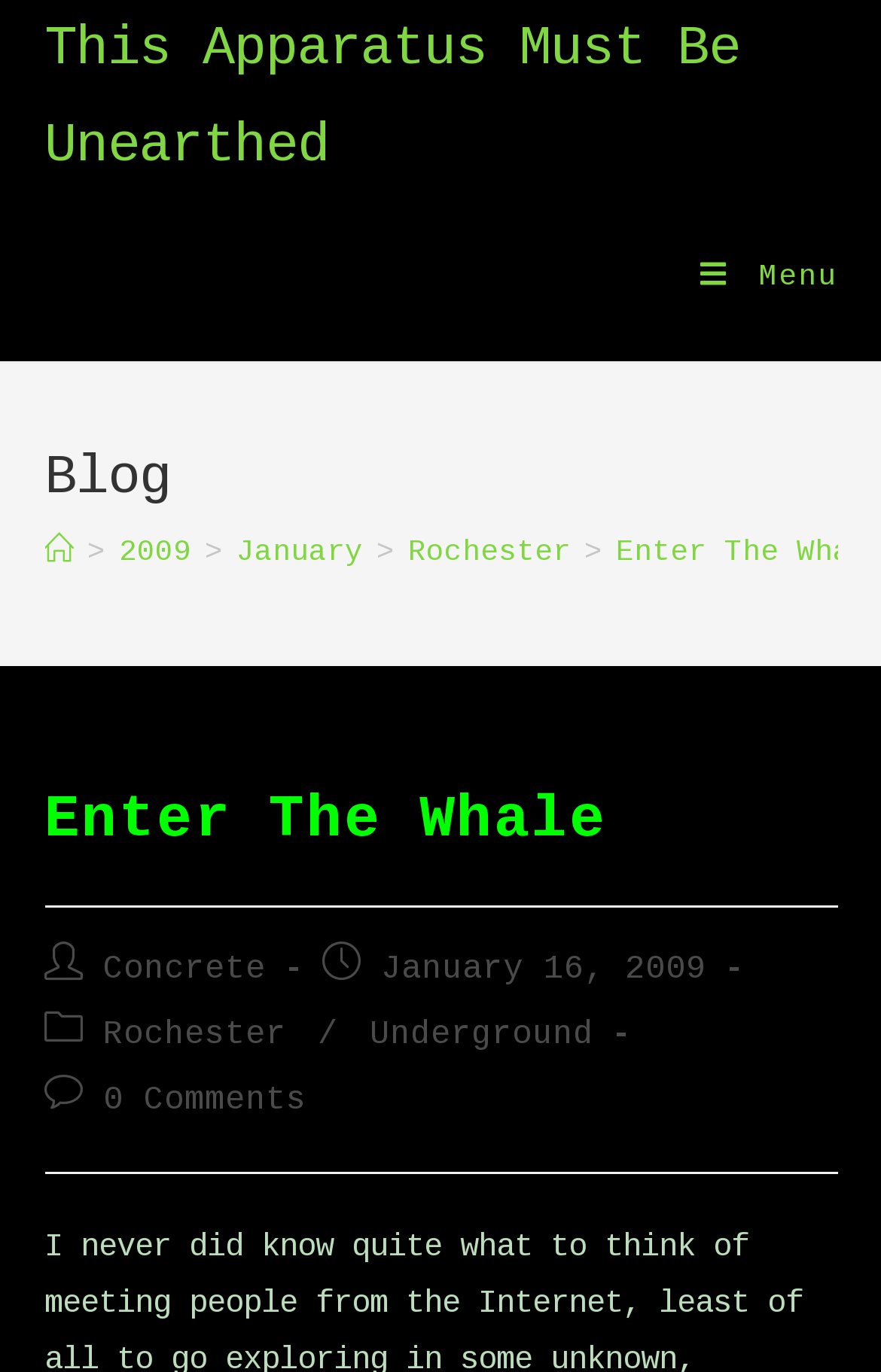Identify the bounding box coordinates of the region I need to click to complete this instruction: "Go to the 'Rochester' category".

[0.463, 0.39, 0.647, 0.415]